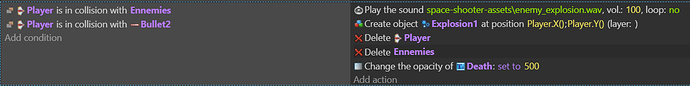What is the effect of adjusting the opacity of the 'Death' effect?
Provide a detailed and extensive answer to the question.

Adjusting the opacity of the 'Death' effect is intended to make it fade out over time, creating a visual effect that suggests the player character's demise. This is likely a way to provide a smooth transition between the player's death and the subsequent game state.